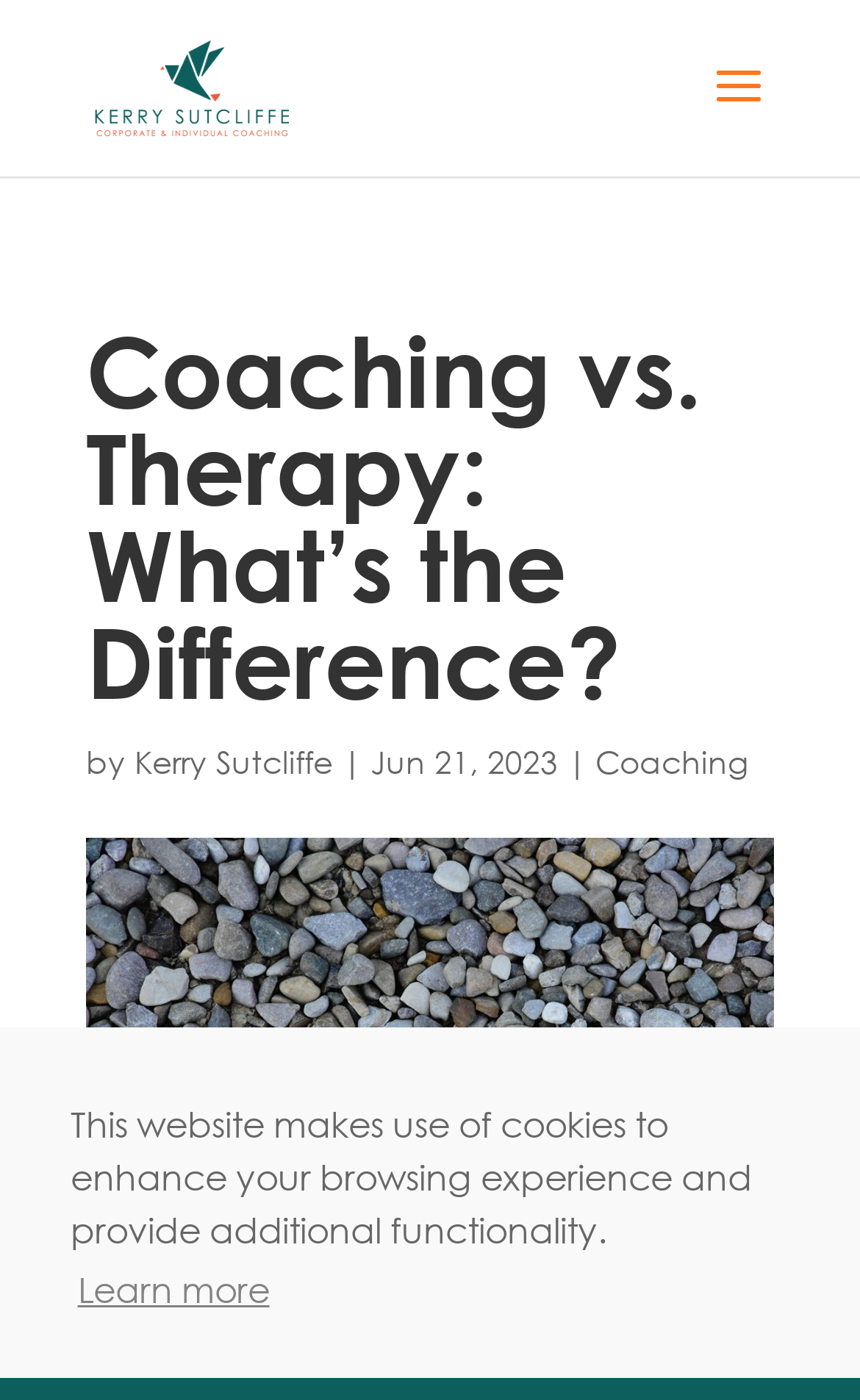Create a detailed description of the webpage's content and layout.

The webpage is about the difference between coaching and therapy, written by Kerry Sutcliffe. At the top, there is a notification about the website using cookies, with a "learn more about cookies" button next to it. Below this notification, there is a link to Kerry Sutcliffe's profile, accompanied by a small image of the author. 

The main title "Coaching vs. Therapy: What’s the Difference?" is prominently displayed, followed by the author's name and the publication date, June 21, 2023. There is also a link to the topic "Coaching" on the same line. 

A large image related to coaching vs therapy is placed below the title, taking up most of the width of the page.